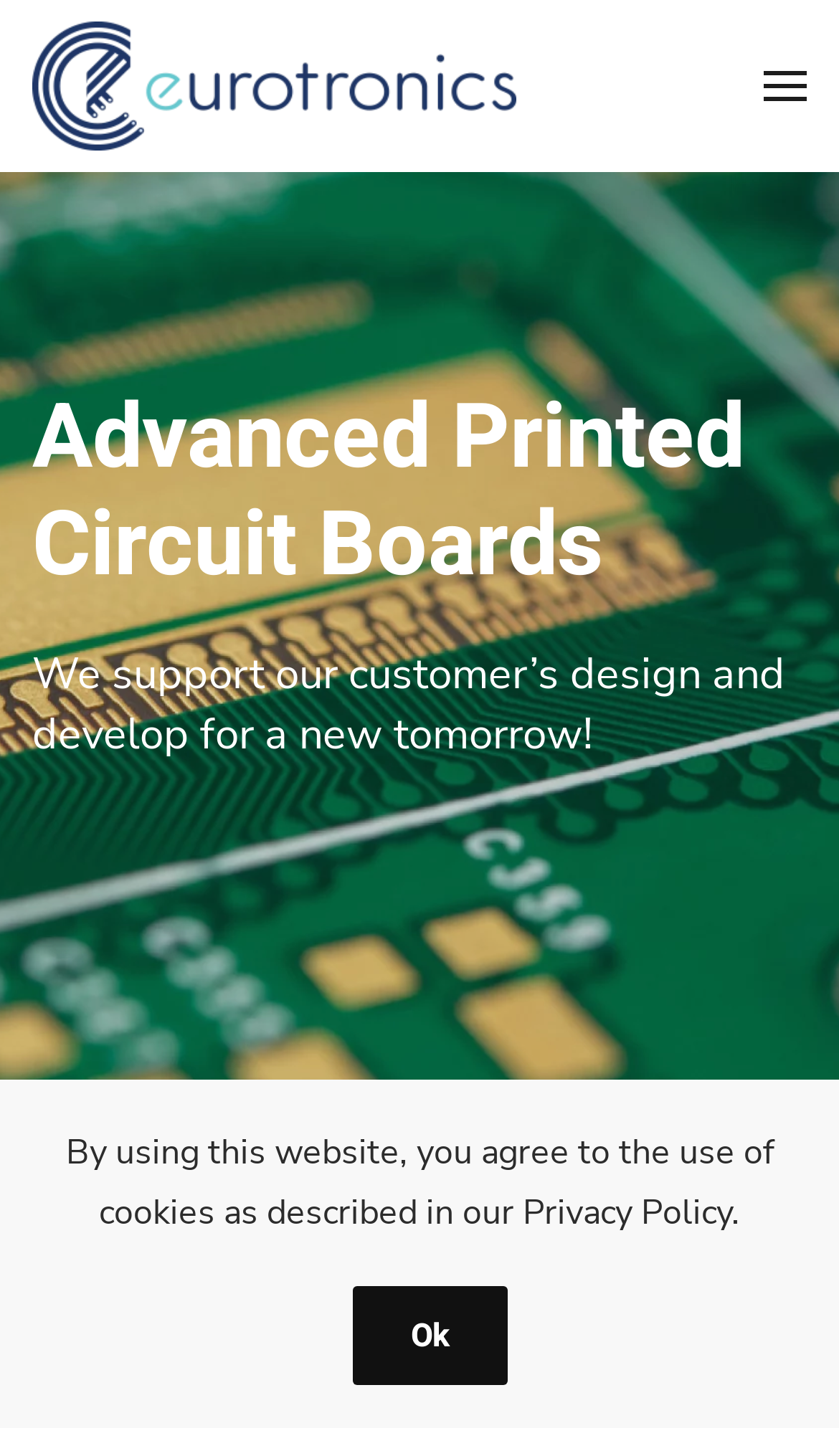What is the company name displayed on the webpage?
From the image, respond with a single word or phrase.

Eurotronics